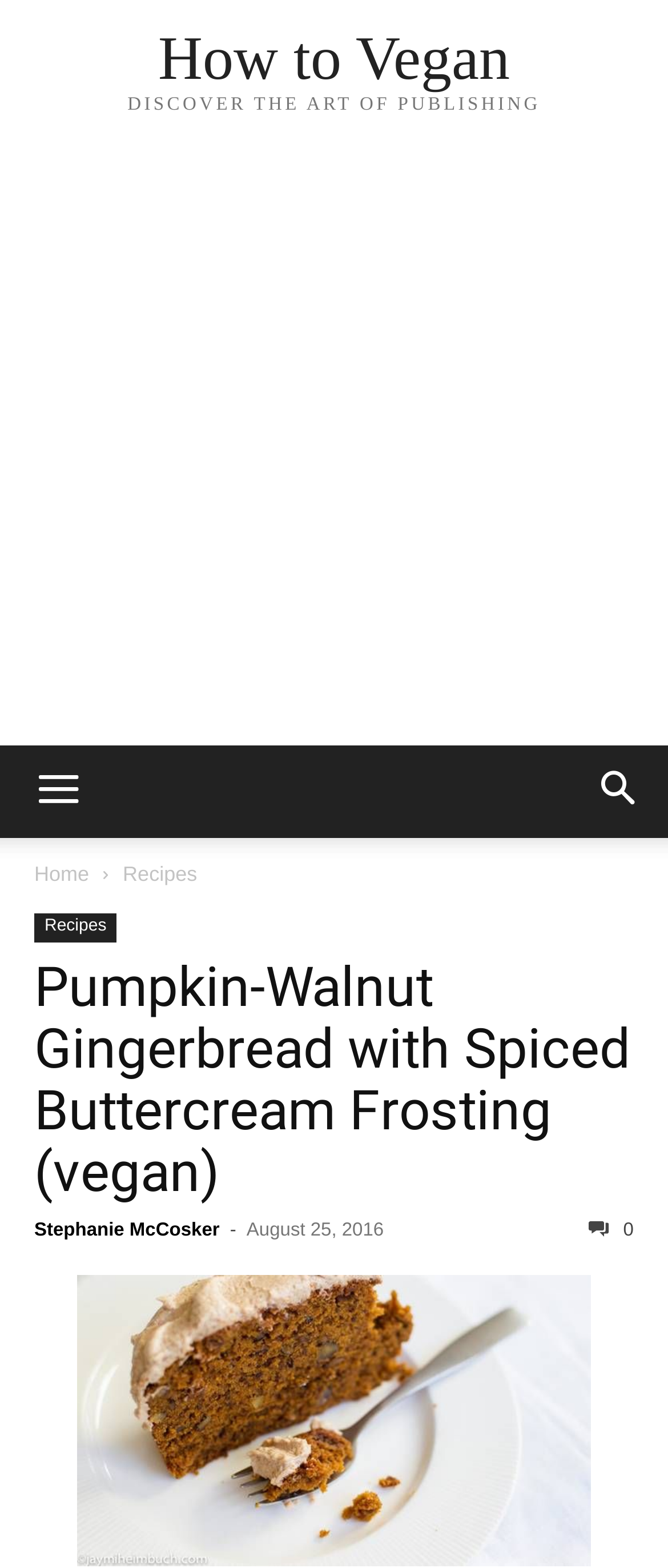Determine the bounding box coordinates of the section to be clicked to follow the instruction: "Click the 'How to Vegan' link". The coordinates should be given as four float numbers between 0 and 1, formatted as [left, top, right, bottom].

[0.237, 0.017, 0.763, 0.057]